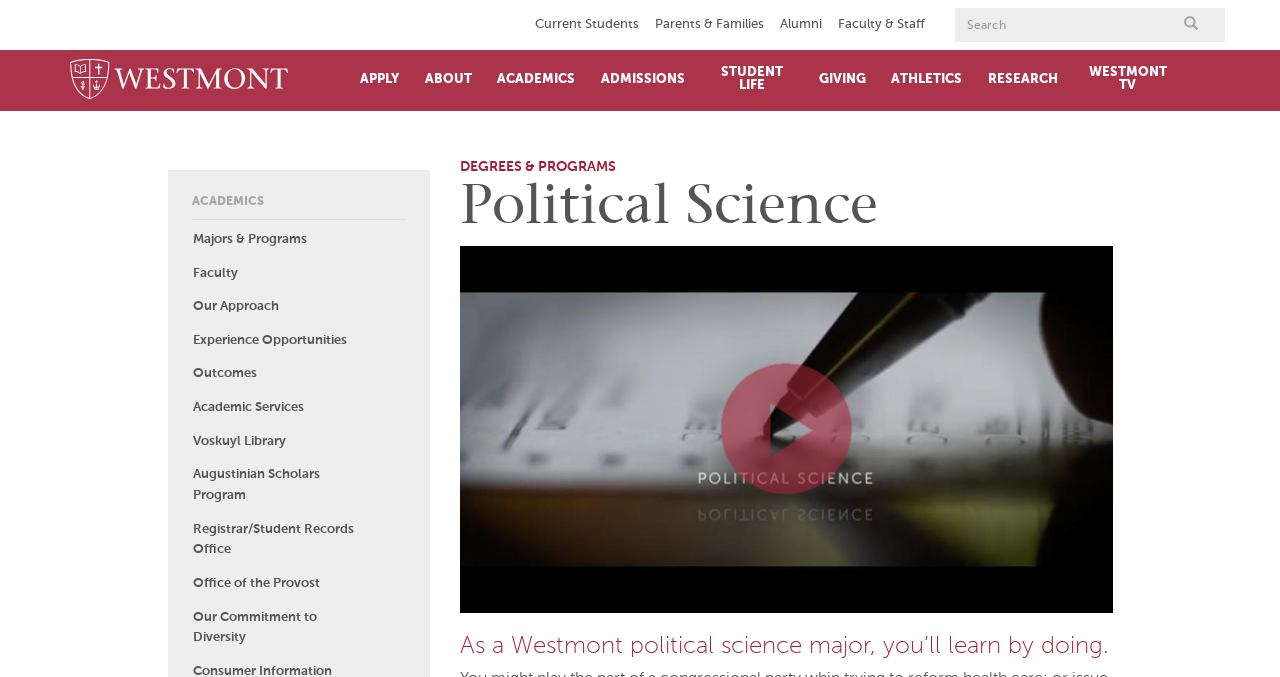How many main categories are in the top navigation menu?
Examine the image closely and answer the question with as much detail as possible.

I looked at the top navigation menu and found 5 main categories, which are 'Current Students', 'Parents & Families', 'Alumni', 'Faculty & Staff', and 'Home'.